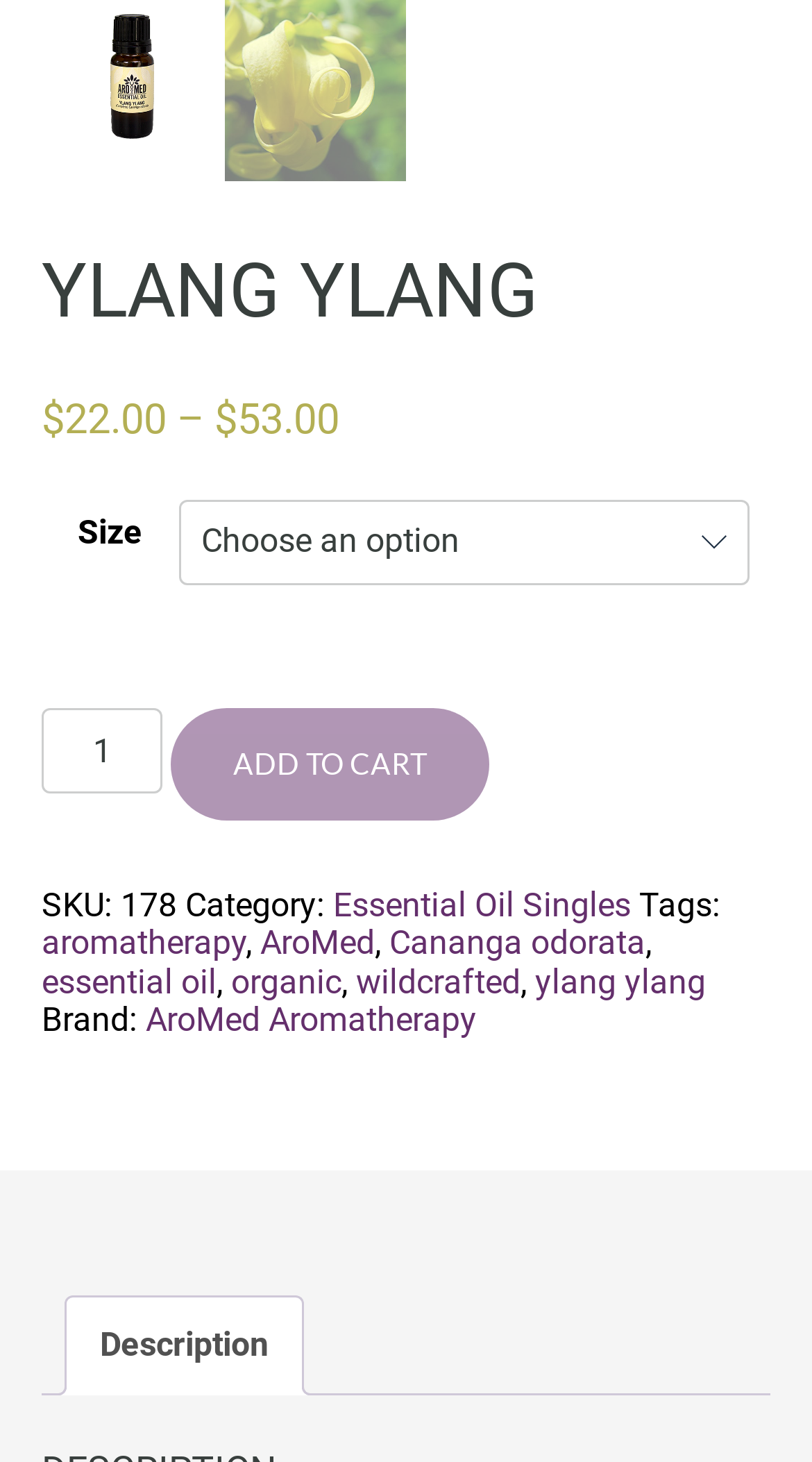Identify the bounding box coordinates for the UI element described as follows: "AroMed Aromatherapy". Ensure the coordinates are four float numbers between 0 and 1, formatted as [left, top, right, bottom].

[0.179, 0.684, 0.587, 0.711]